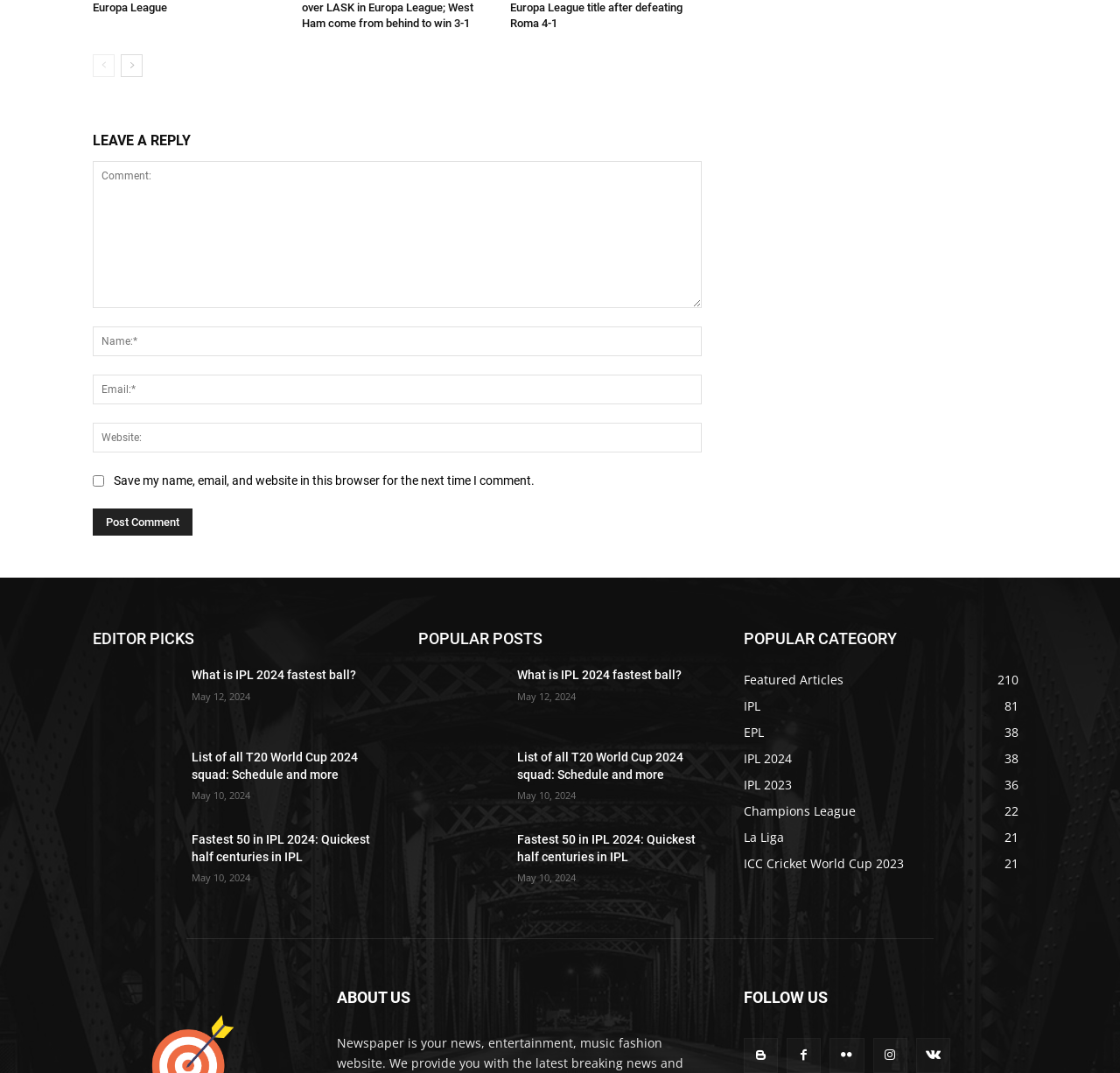Can you provide the bounding box coordinates for the element that should be clicked to implement the instruction: "Click the 'What is IPL 2024 fastest ball?' link"?

[0.083, 0.622, 0.159, 0.677]